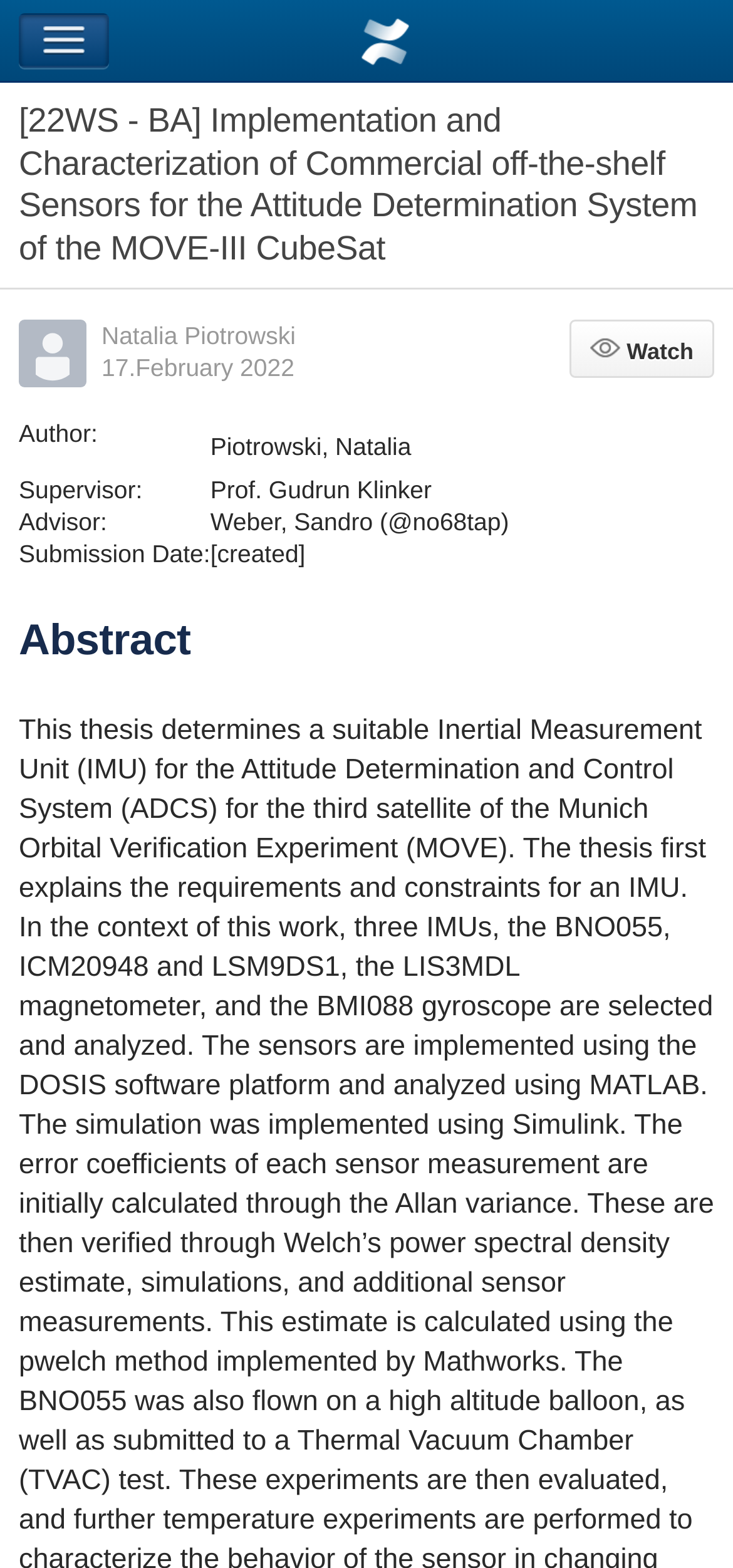Using the webpage screenshot, locate the HTML element that fits the following description and provide its bounding box: "Navigation".

[0.026, 0.008, 0.149, 0.043]